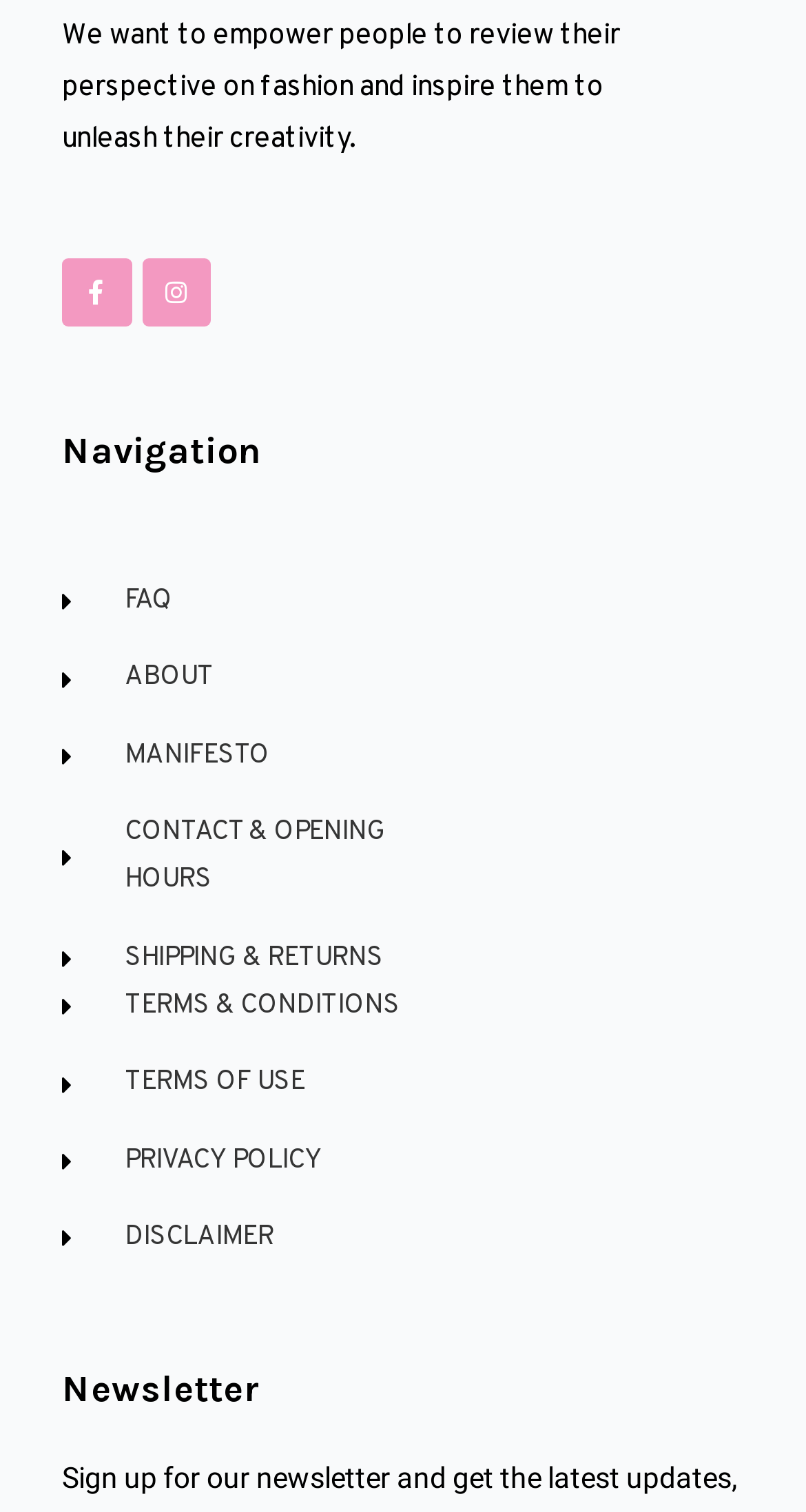Specify the bounding box coordinates of the element's area that should be clicked to execute the given instruction: "Check CONTACT & OPENING HOURS". The coordinates should be four float numbers between 0 and 1, i.e., [left, top, right, bottom].

[0.077, 0.536, 0.5, 0.6]